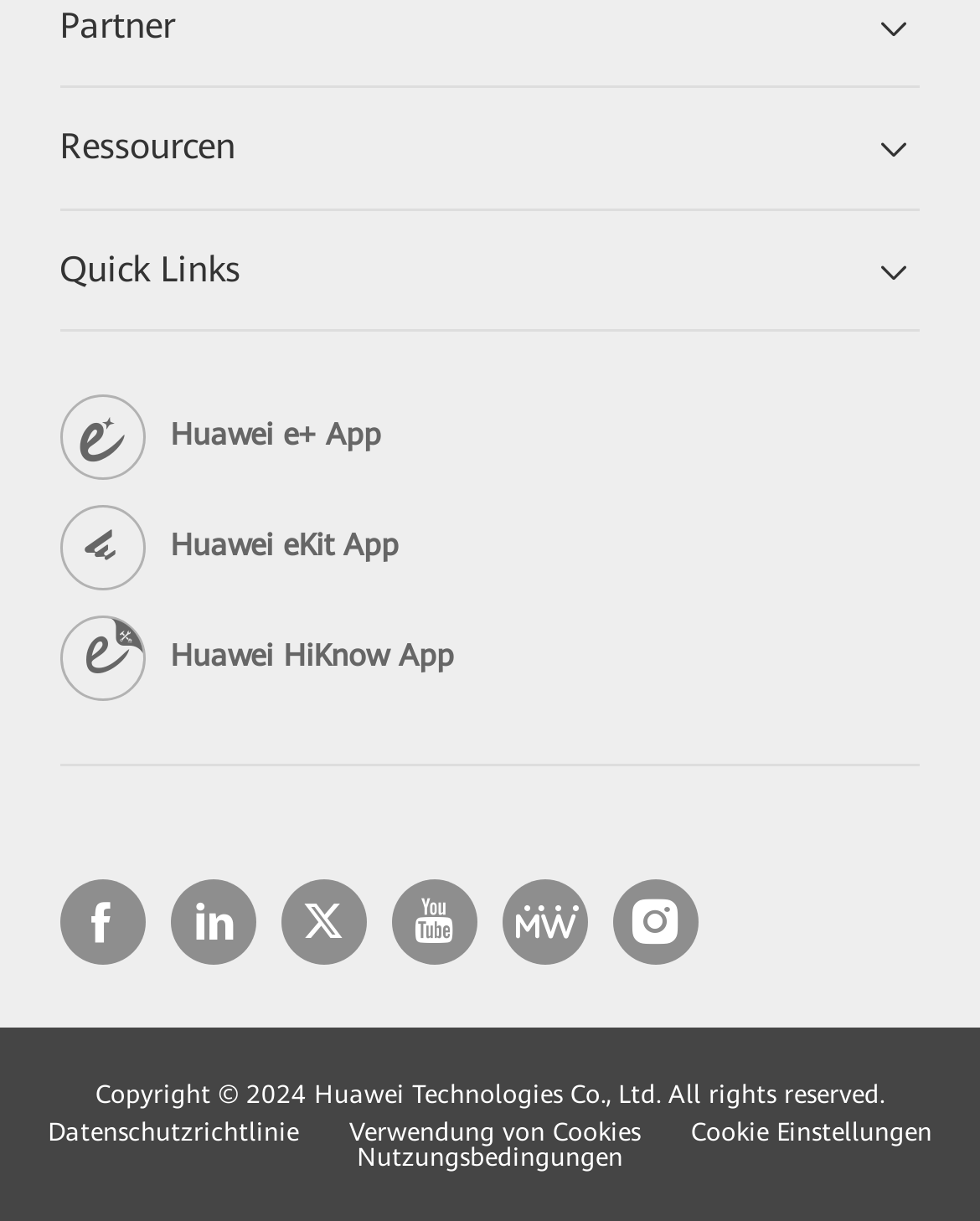Please mark the clickable region by giving the bounding box coordinates needed to complete this instruction: "check updates".

None